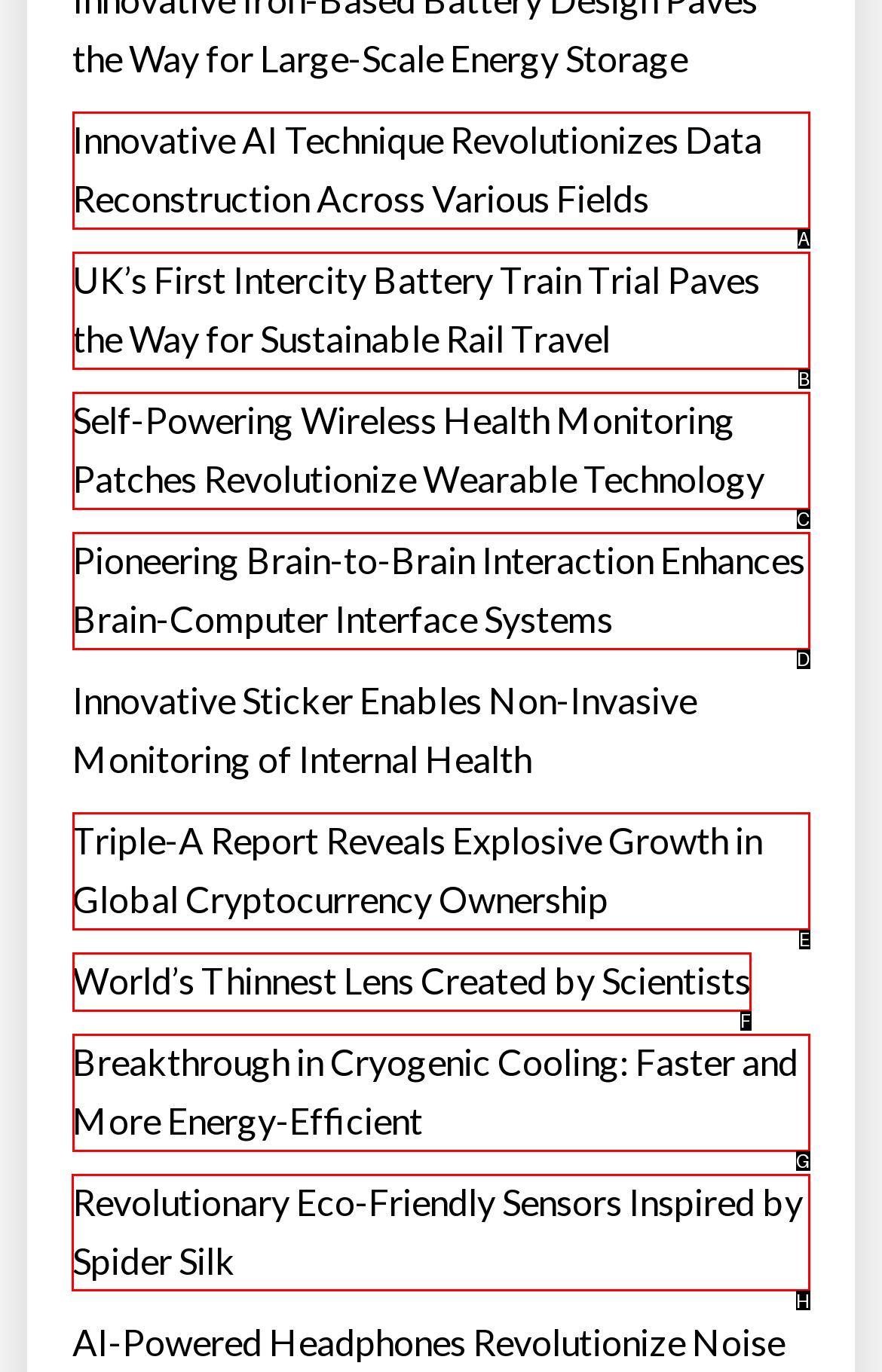Tell me which option I should click to complete the following task: Find out about revolutionary eco-friendly sensors
Answer with the option's letter from the given choices directly.

H